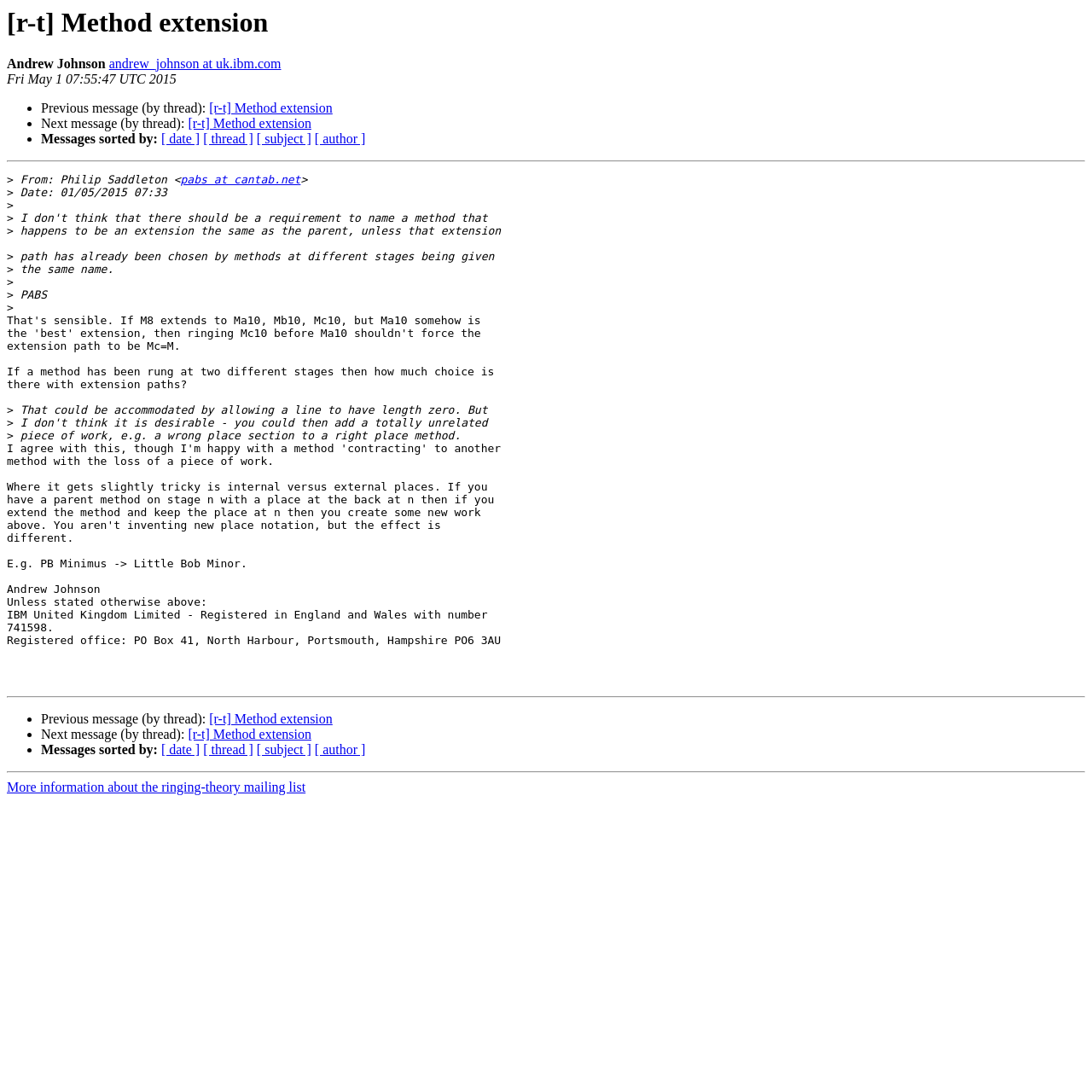Specify the bounding box coordinates of the element's region that should be clicked to achieve the following instruction: "Get more information about the ringing-theory mailing list". The bounding box coordinates consist of four float numbers between 0 and 1, in the format [left, top, right, bottom].

[0.006, 0.714, 0.28, 0.728]